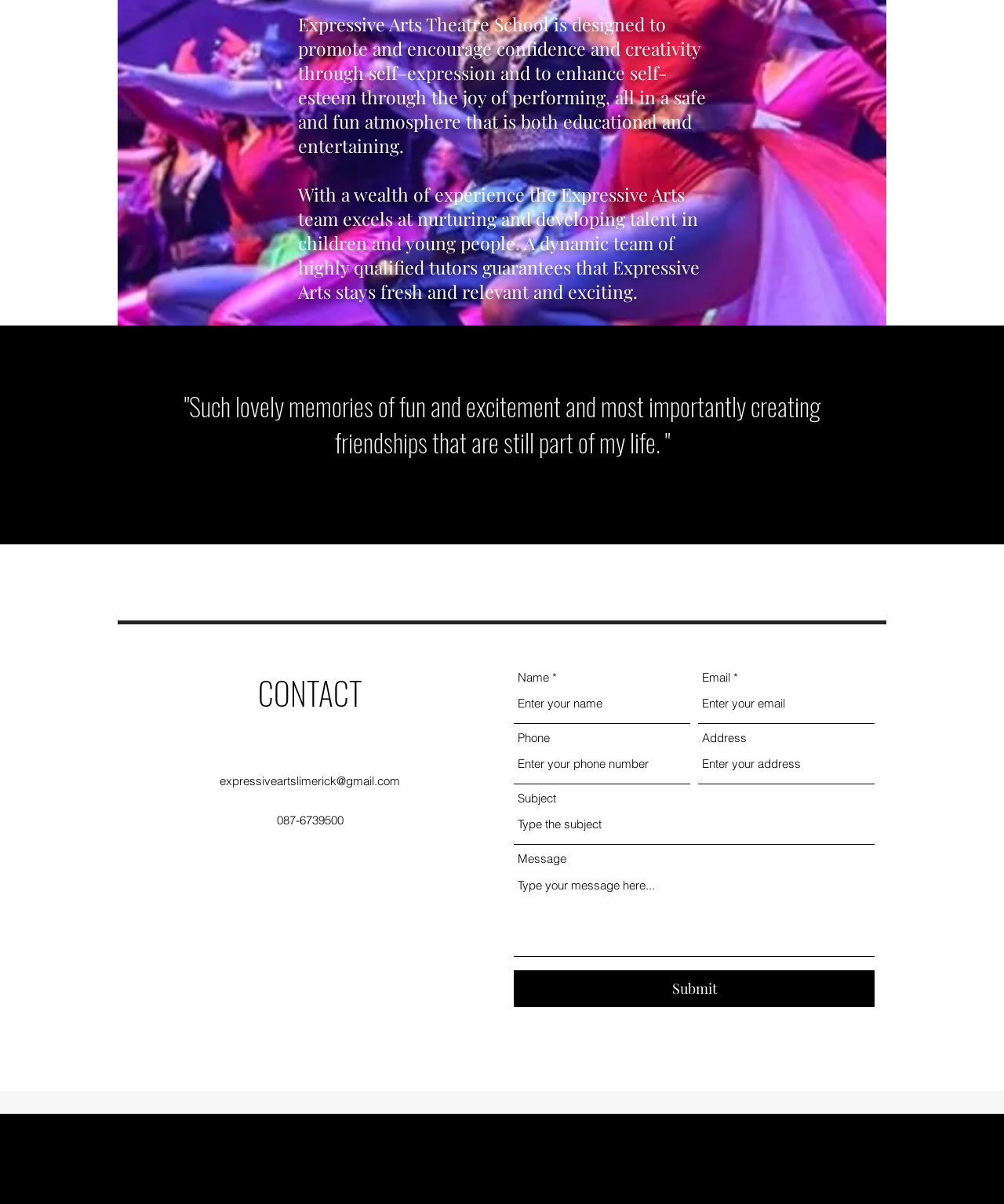Provide your answer in a single word or phrase: 
What is the purpose of Expressive Arts Theatre School?

Promote confidence and creativity